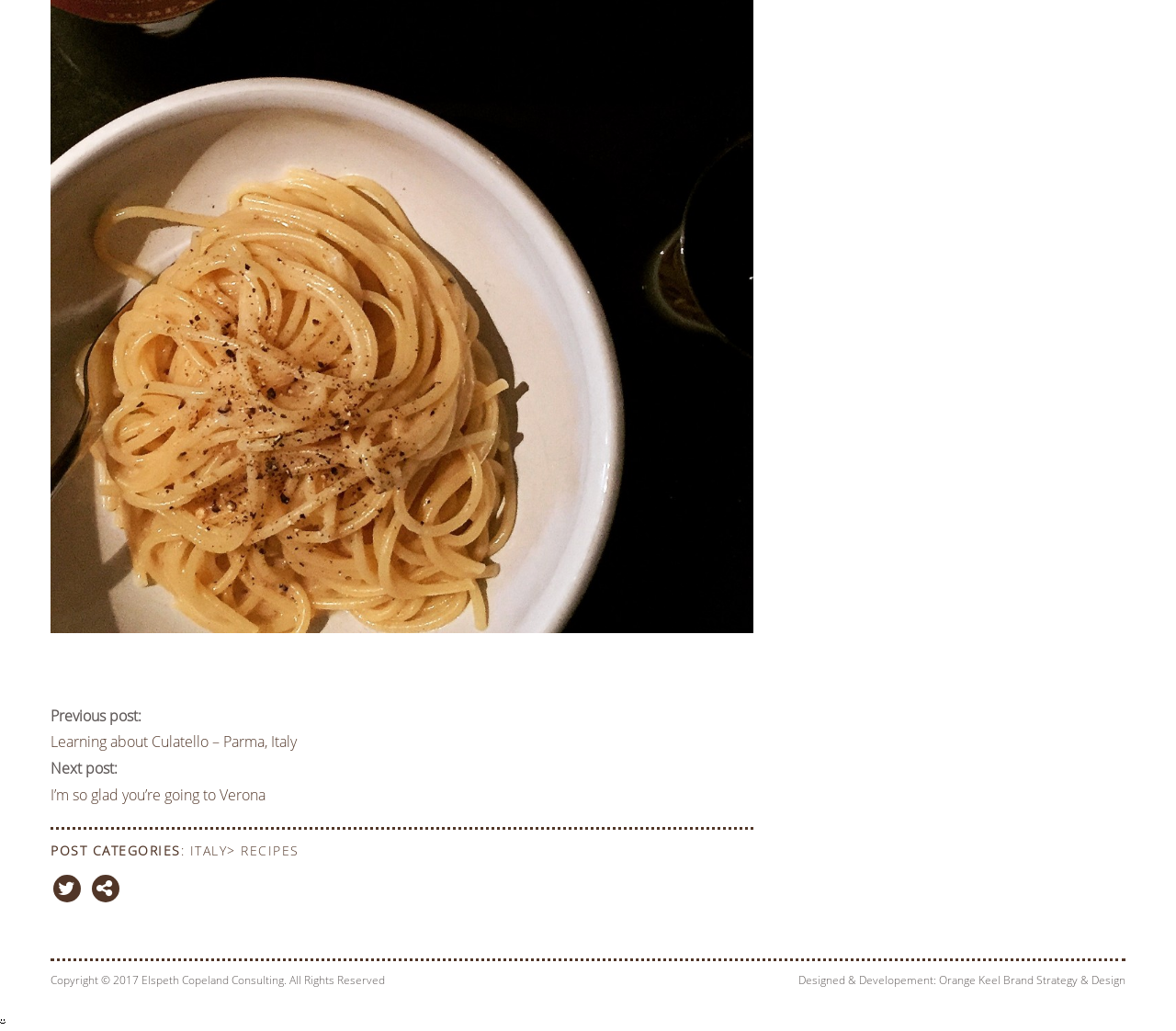Who designed the website?
Provide a comprehensive and detailed answer to the question.

At the bottom of the webpage, I found the text 'Designed & Development: Orange Keel Brand Strategy & Design', which indicates that Orange Keel Brand Strategy & Design is the designer of the website.